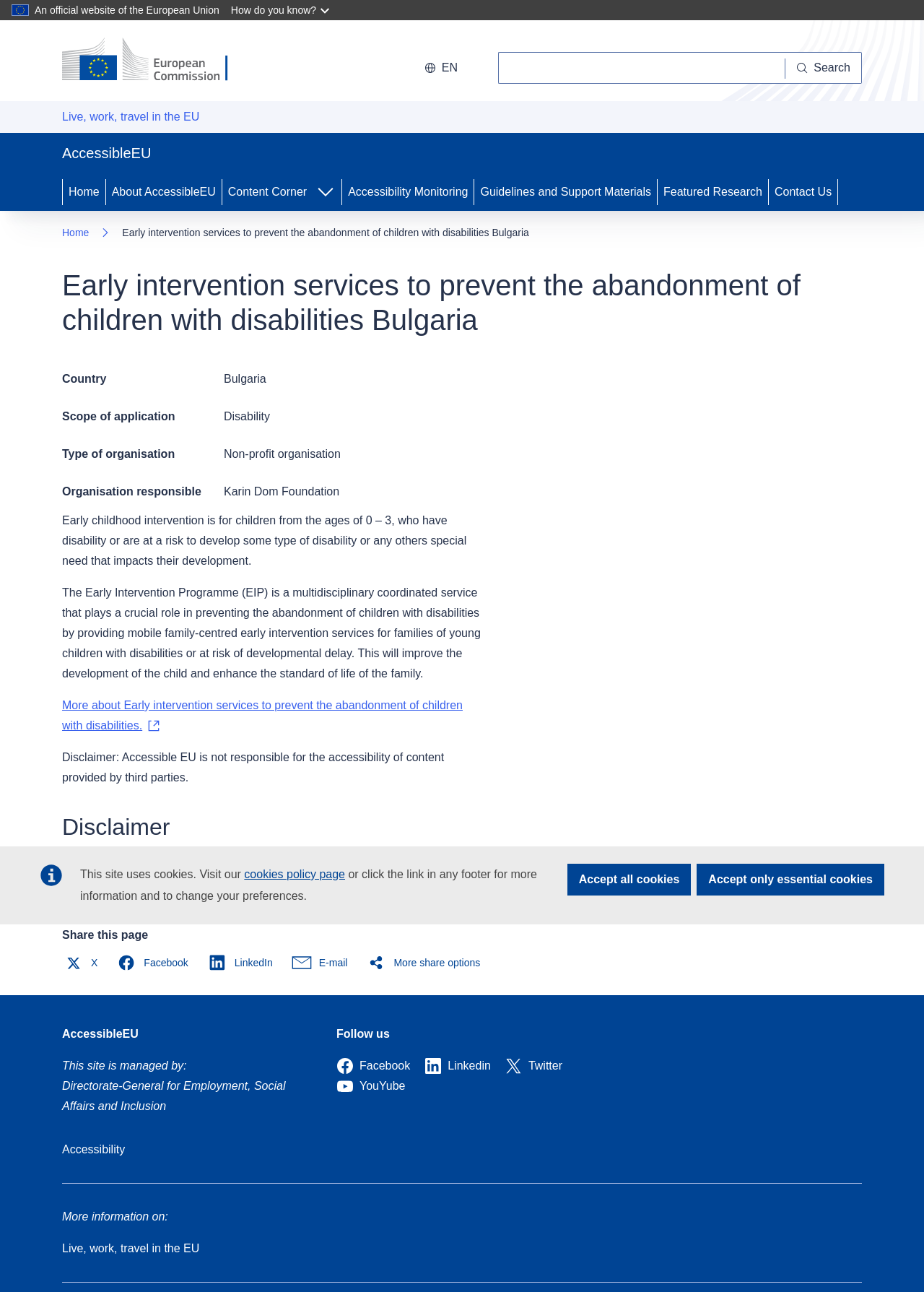Who is responsible for the organisation of the Early Intervention Programme?
Provide a concise answer using a single word or phrase based on the image.

Karin Dom Foundation